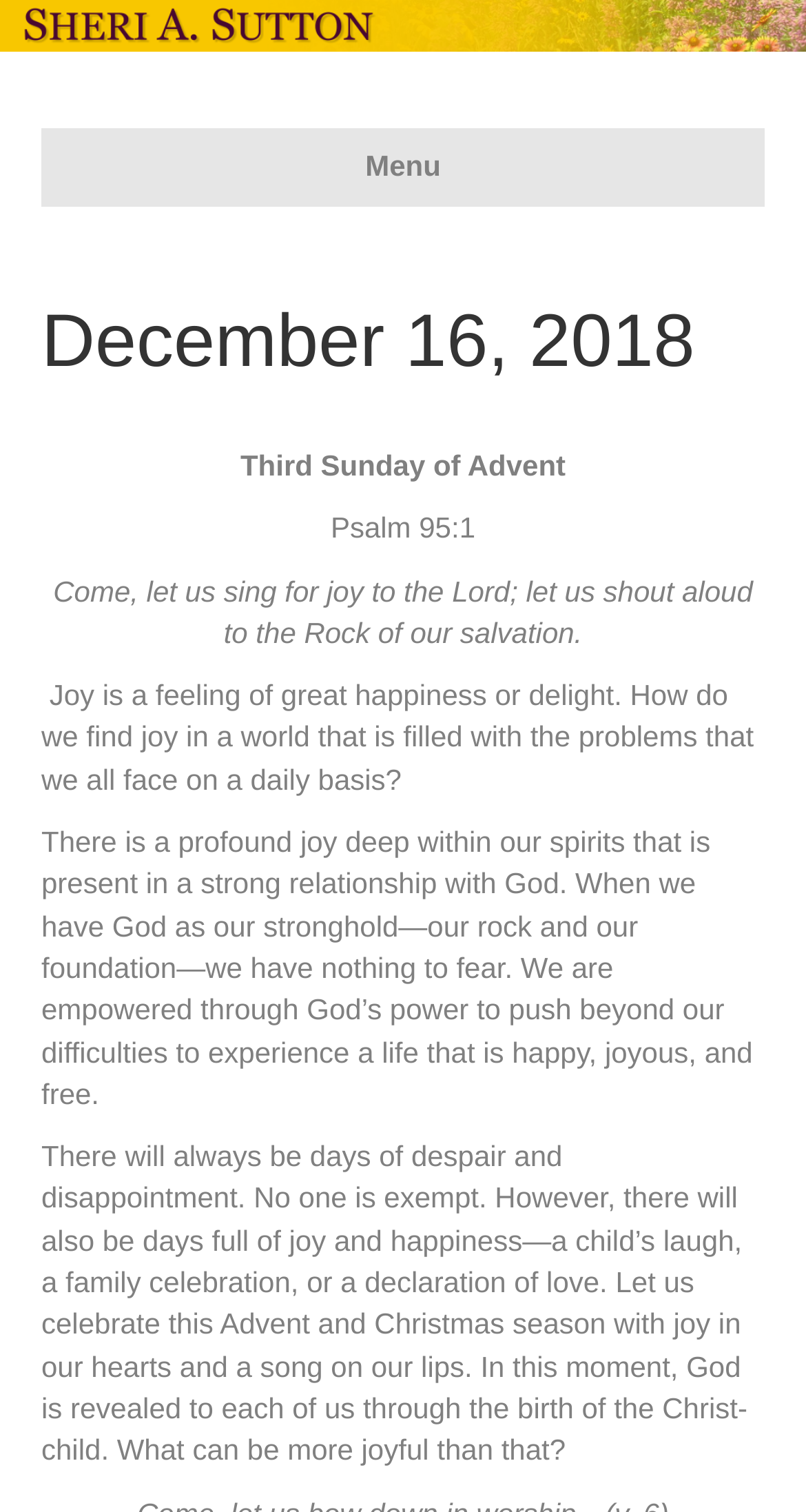Generate the text content of the main heading of the webpage.

December 16, 2018